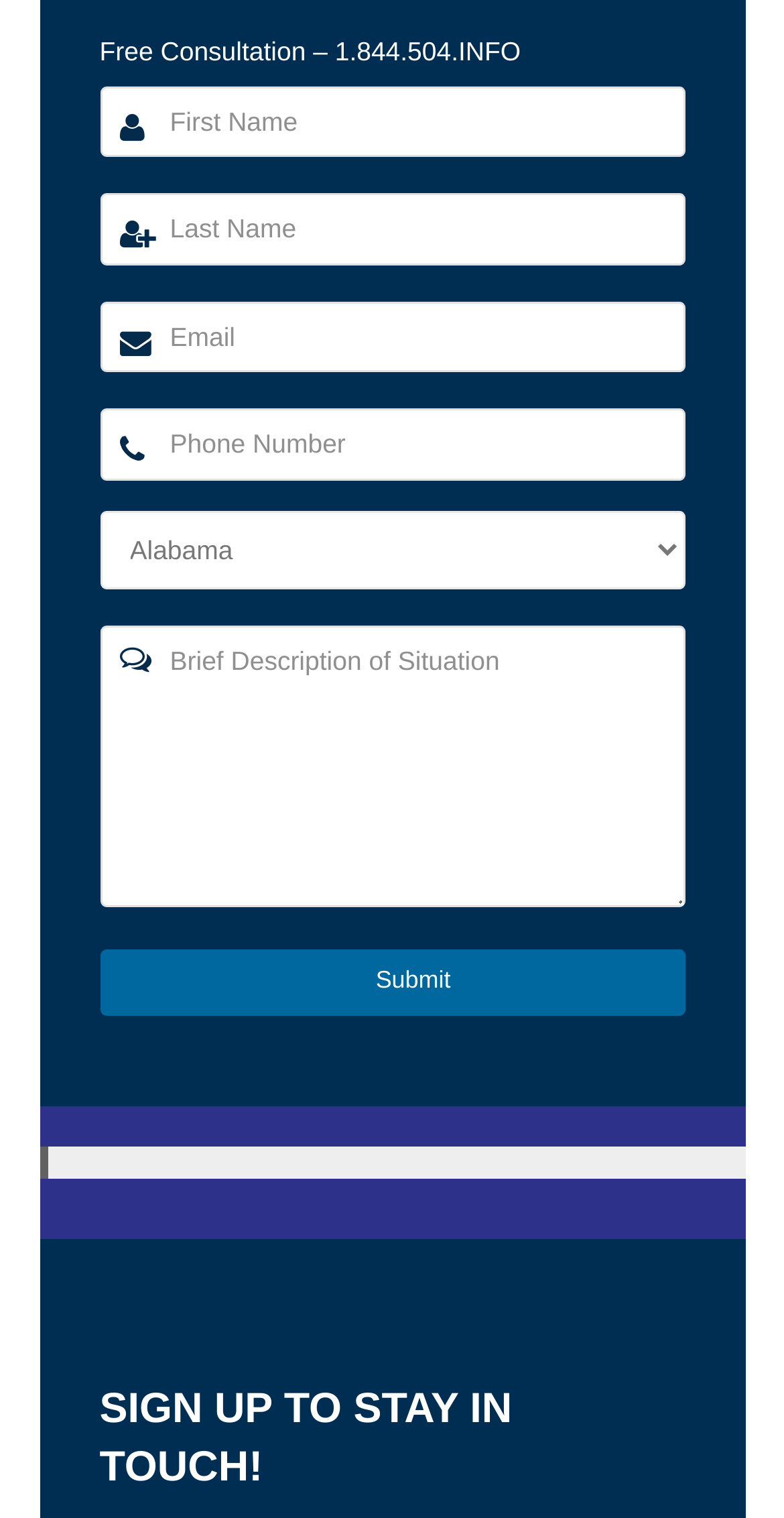Please examine the image and provide a detailed answer to the question: Is the combobox expanded by default?

The combobox has an 'expanded: False' attribute, indicating that it is not expanded by default. Users will need to interact with it to view its options.